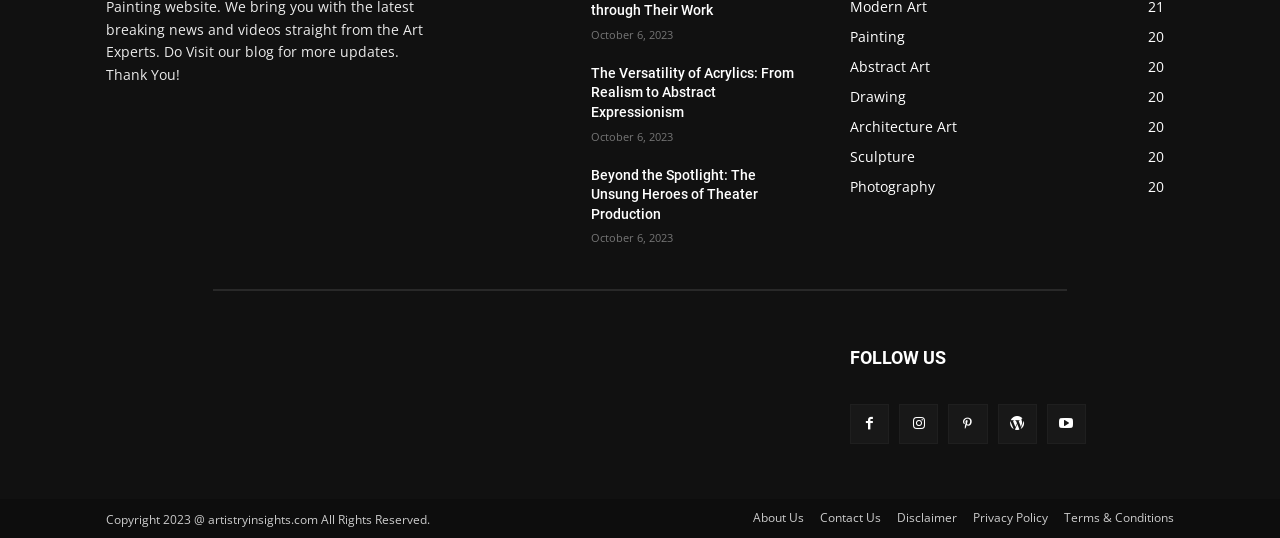Given the description "Terms & Conditions", provide the bounding box coordinates of the corresponding UI element.

[0.831, 0.945, 0.917, 0.977]